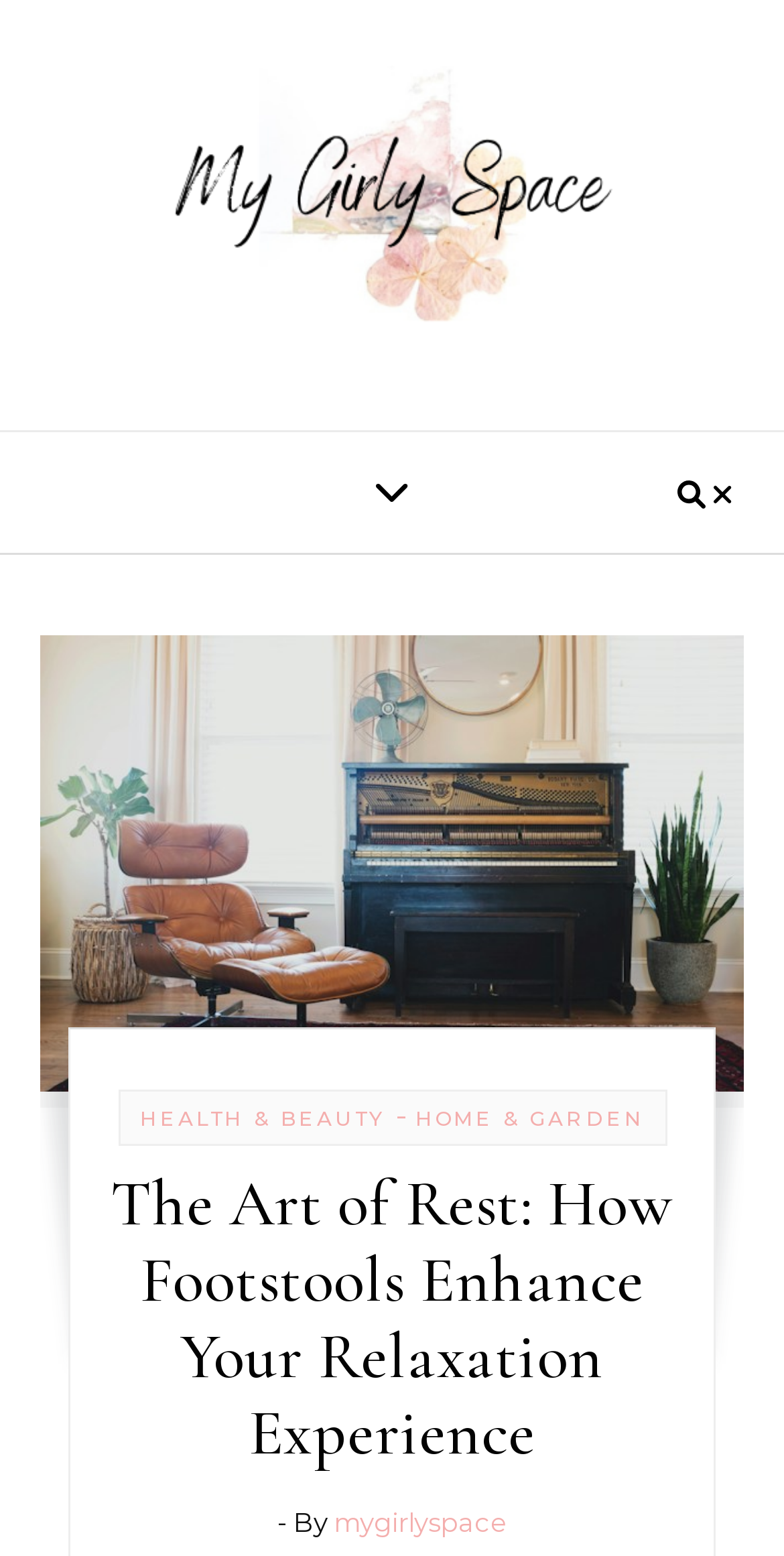Please answer the following question using a single word or phrase: 
What is the name of the website?

My Girly Space